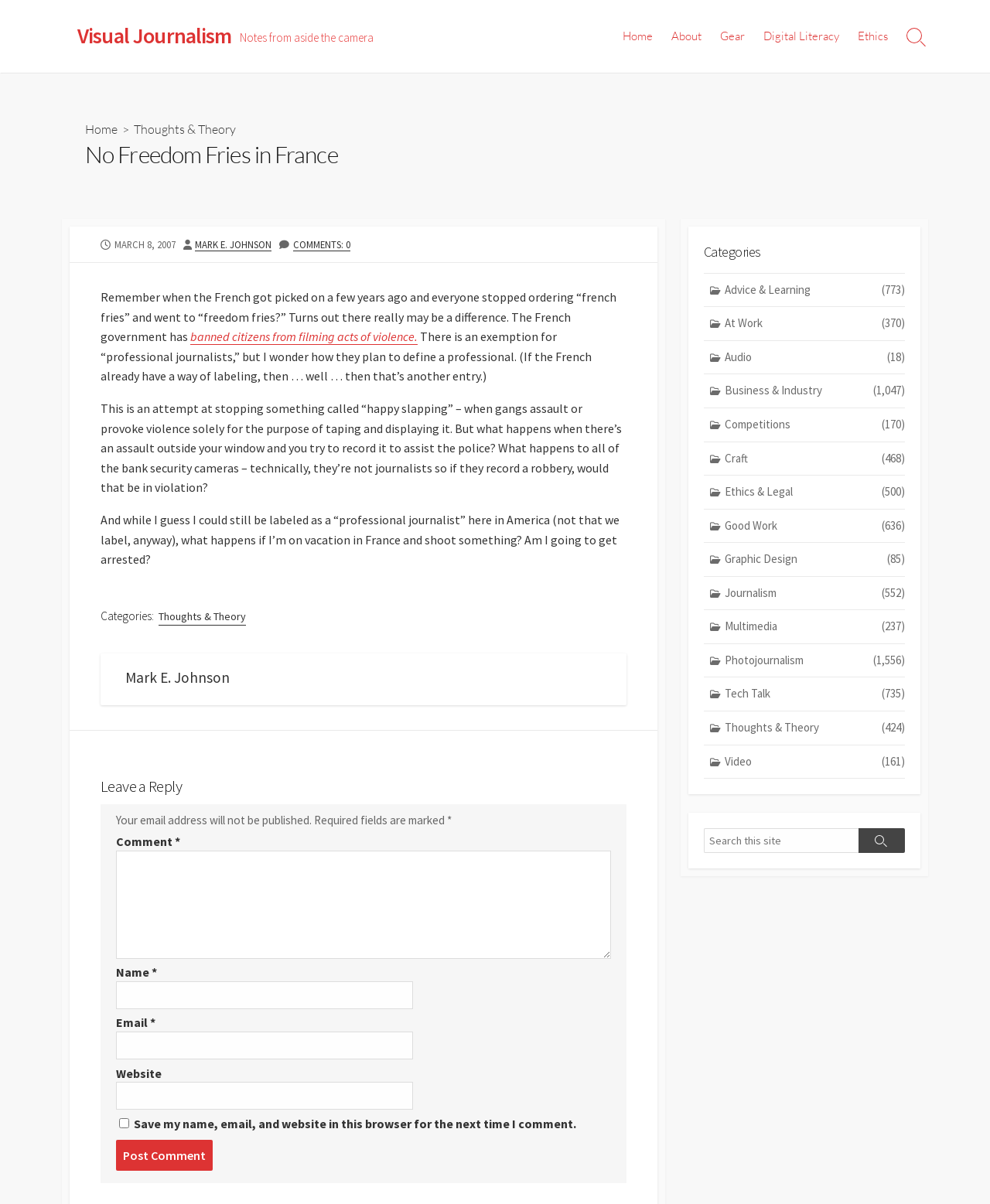Please identify the bounding box coordinates of the element that needs to be clicked to perform the following instruction: "Leave a comment".

[0.117, 0.706, 0.617, 0.796]